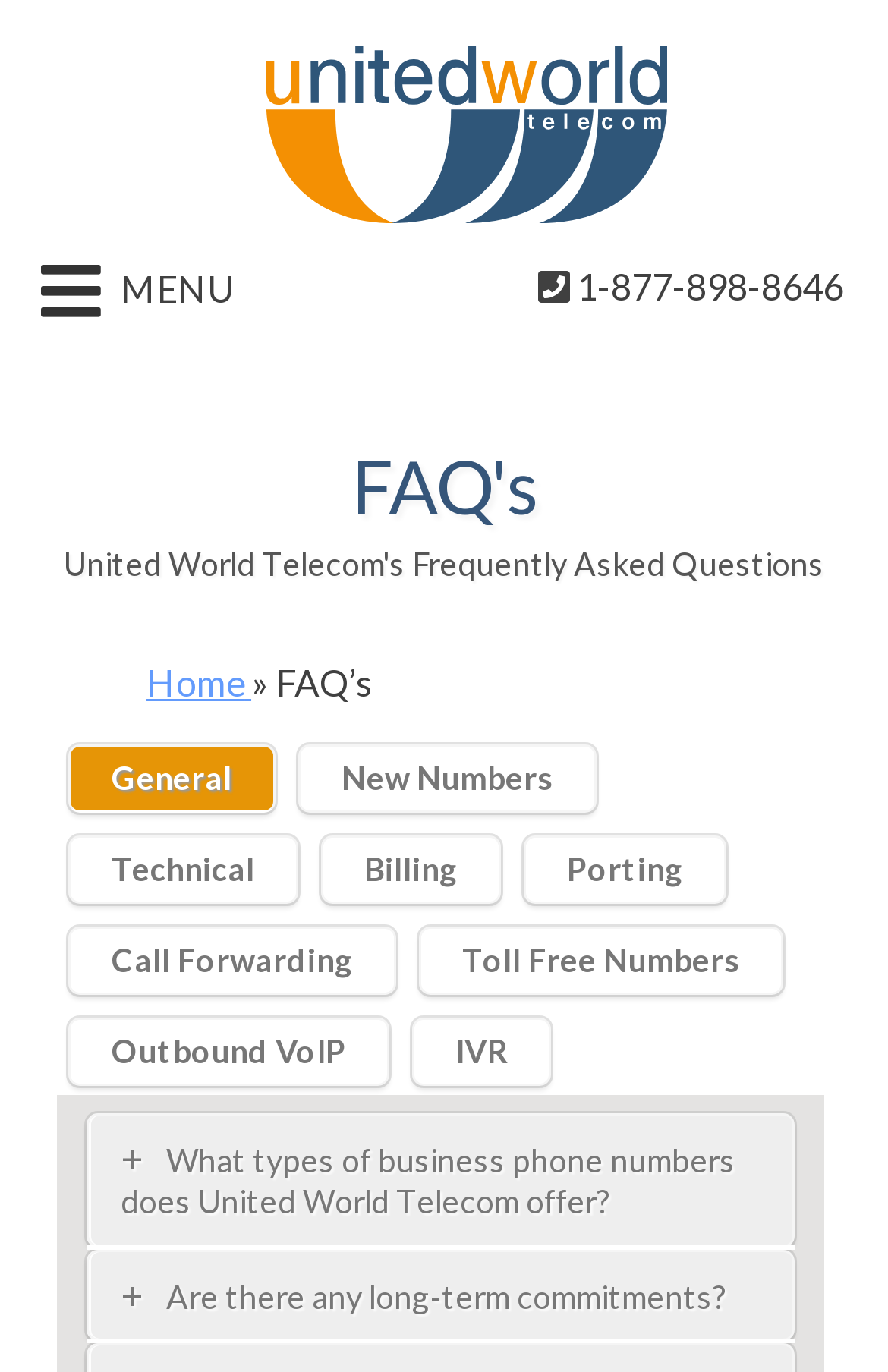Can I find answers to questions about call forwarding on this webpage?
Provide a detailed answer to the question using information from the image.

This answer can be obtained by looking at the middle section of the webpage, where the different categories of FAQs are listed, and seeing that 'Call Forwarding' is one of the categories.